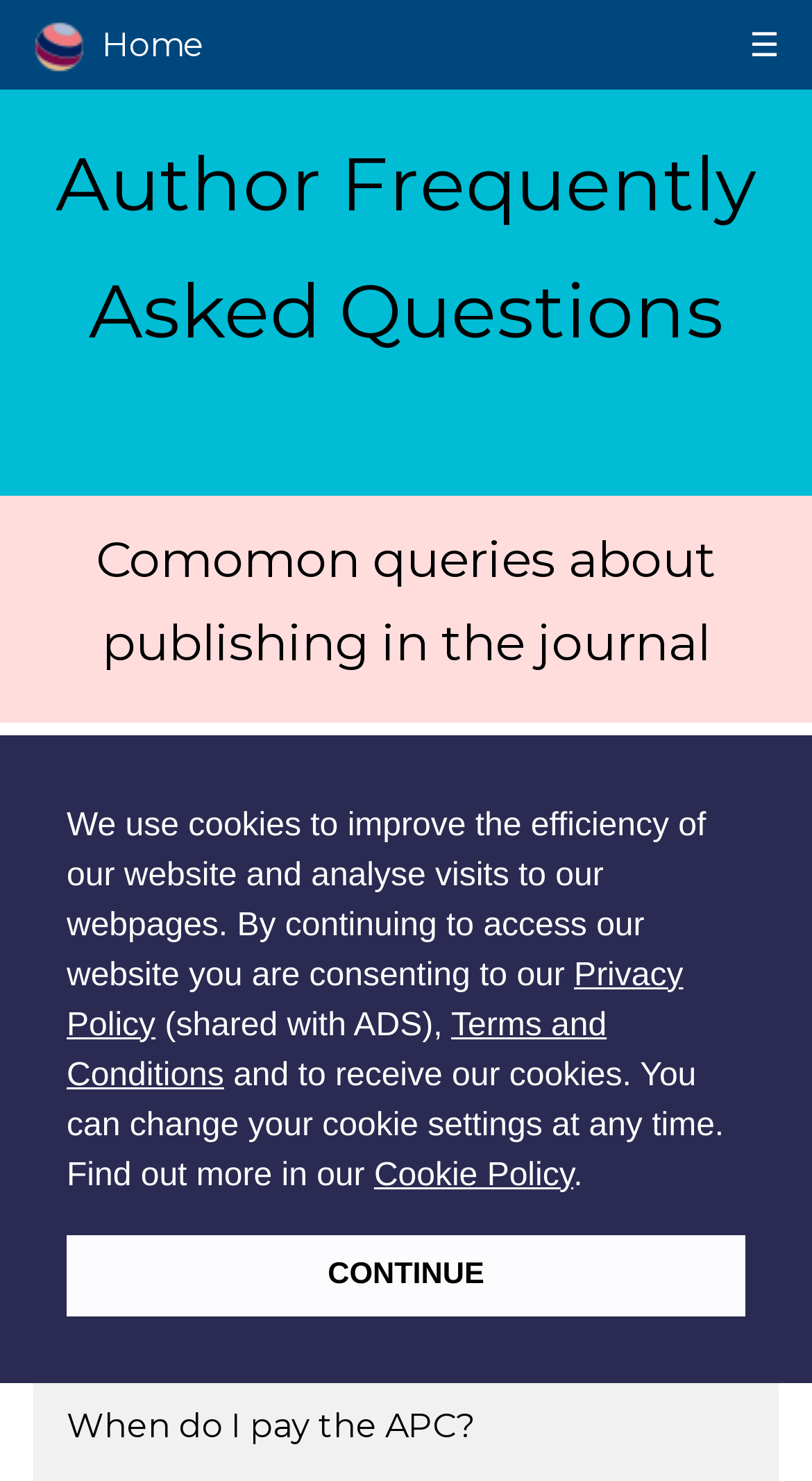Pinpoint the bounding box coordinates for the area that should be clicked to perform the following instruction: "dismiss cookie message".

[0.082, 0.833, 0.918, 0.889]